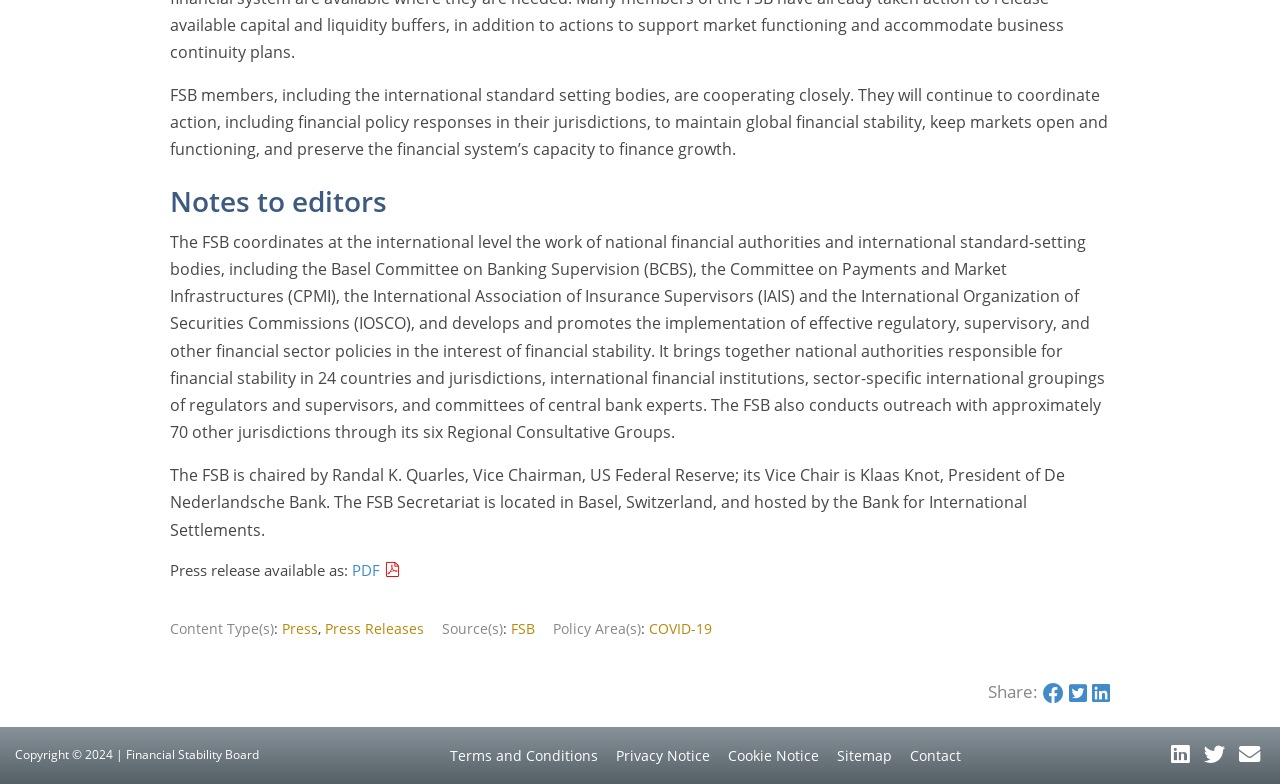Given the webpage screenshot, identify the bounding box of the UI element that matches this description: "Privacy Notice".

[0.481, 0.951, 0.555, 0.975]